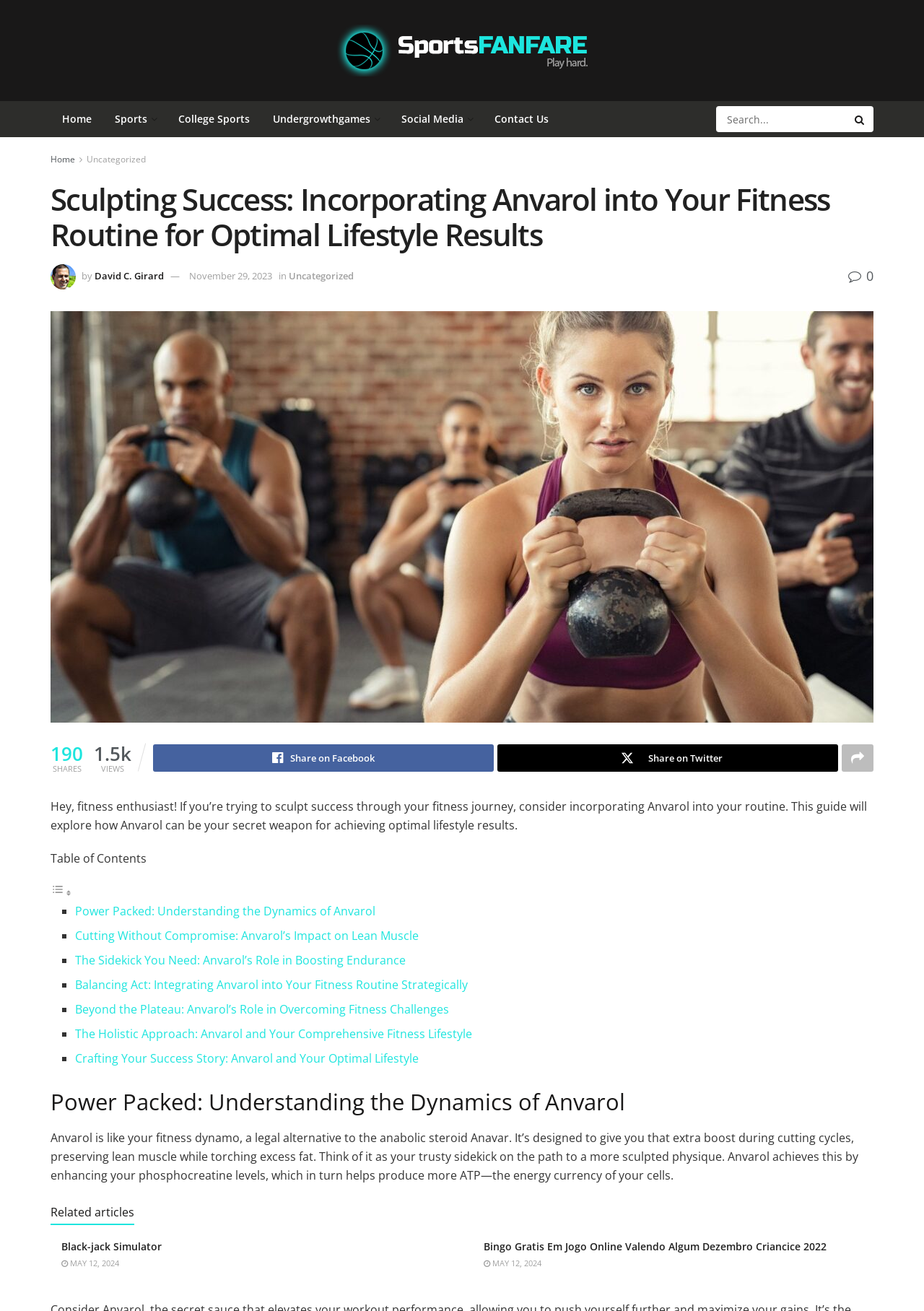Please provide the bounding box coordinates for the element that needs to be clicked to perform the following instruction: "Search for something". The coordinates should be given as four float numbers between 0 and 1, i.e., [left, top, right, bottom].

[0.775, 0.081, 0.945, 0.101]